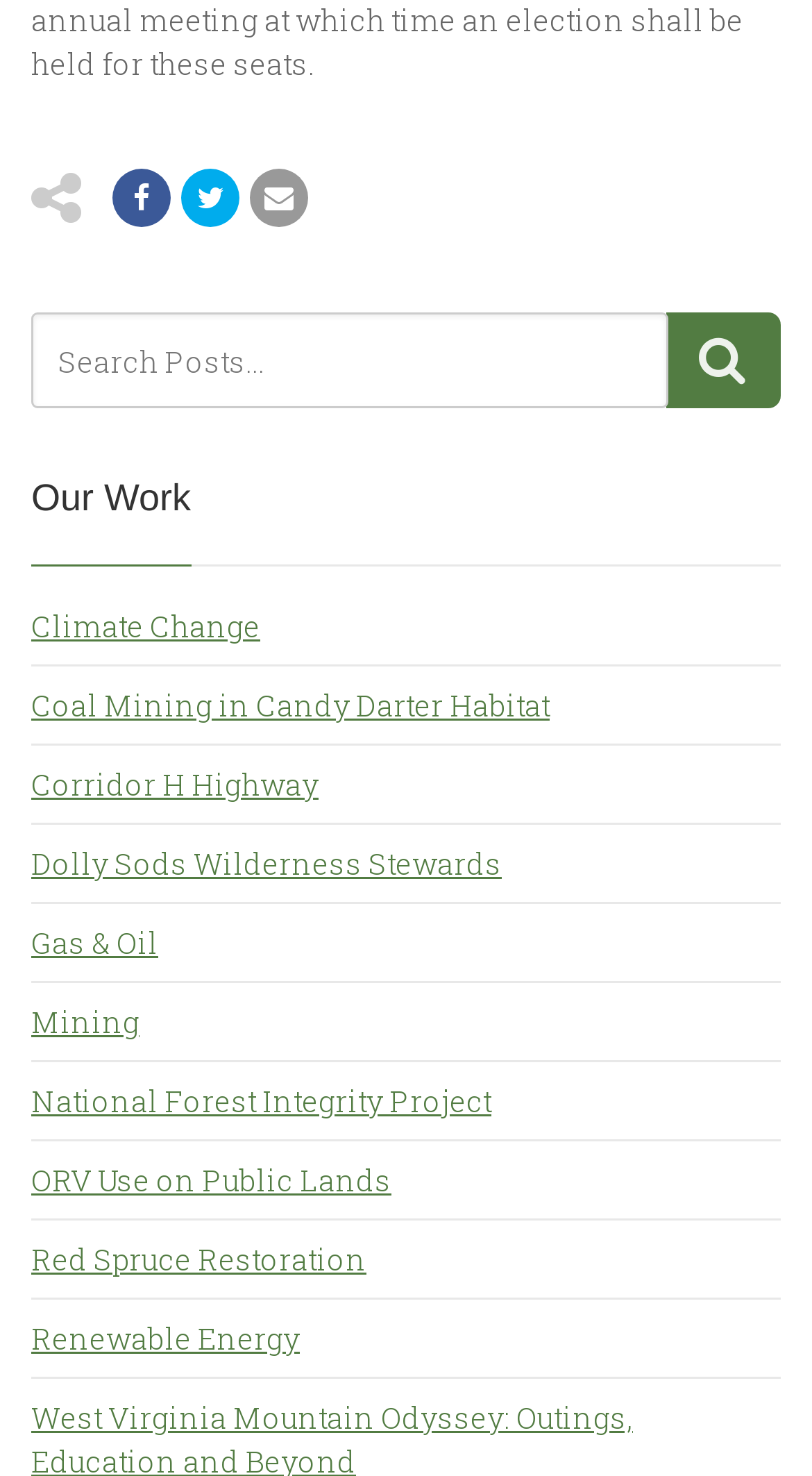From the webpage screenshot, predict the bounding box of the UI element that matches this description: "Climate Change".

[0.038, 0.409, 0.321, 0.439]